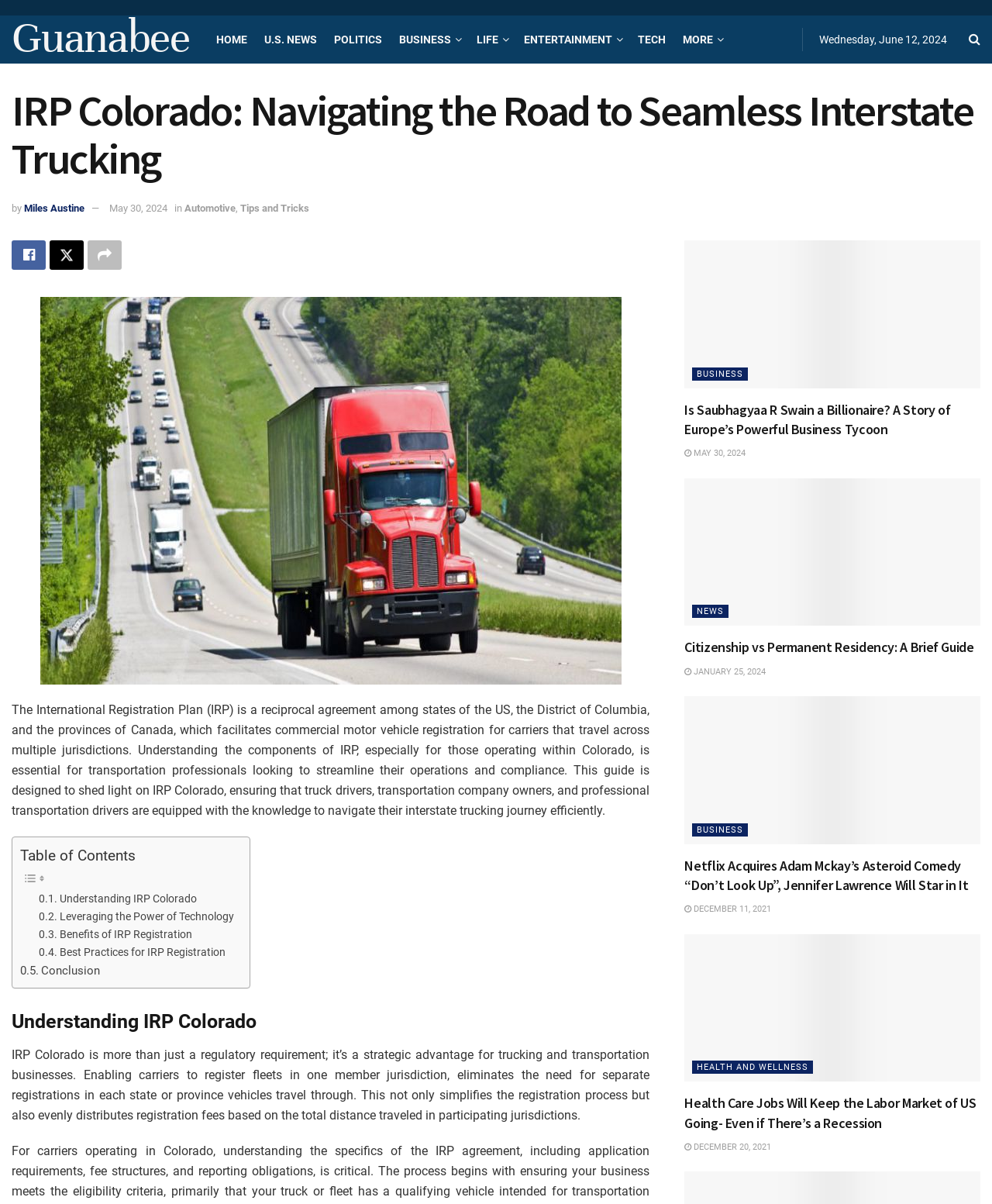What is the purpose of the International Registration Plan?
Using the image as a reference, deliver a detailed and thorough answer to the question.

The purpose of the International Registration Plan (IRP) is to facilitate commercial motor vehicle registration for carriers that travel across multiple jurisdictions, as stated in the webpage's content.